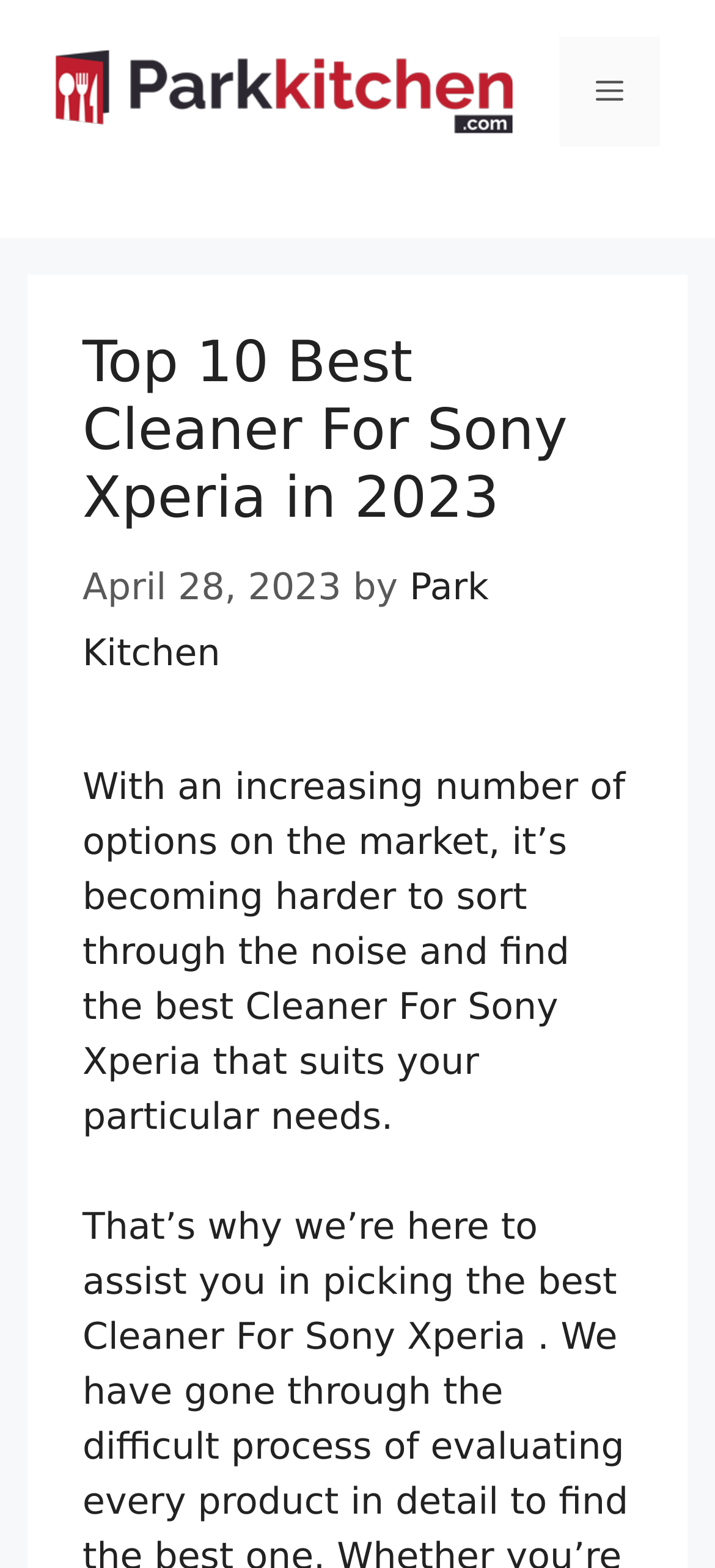Please find the bounding box coordinates in the format (top-left x, top-left y, bottom-right x, bottom-right y) for the given element description. Ensure the coordinates are floating point numbers between 0 and 1. Description: Menu

[0.782, 0.023, 0.923, 0.093]